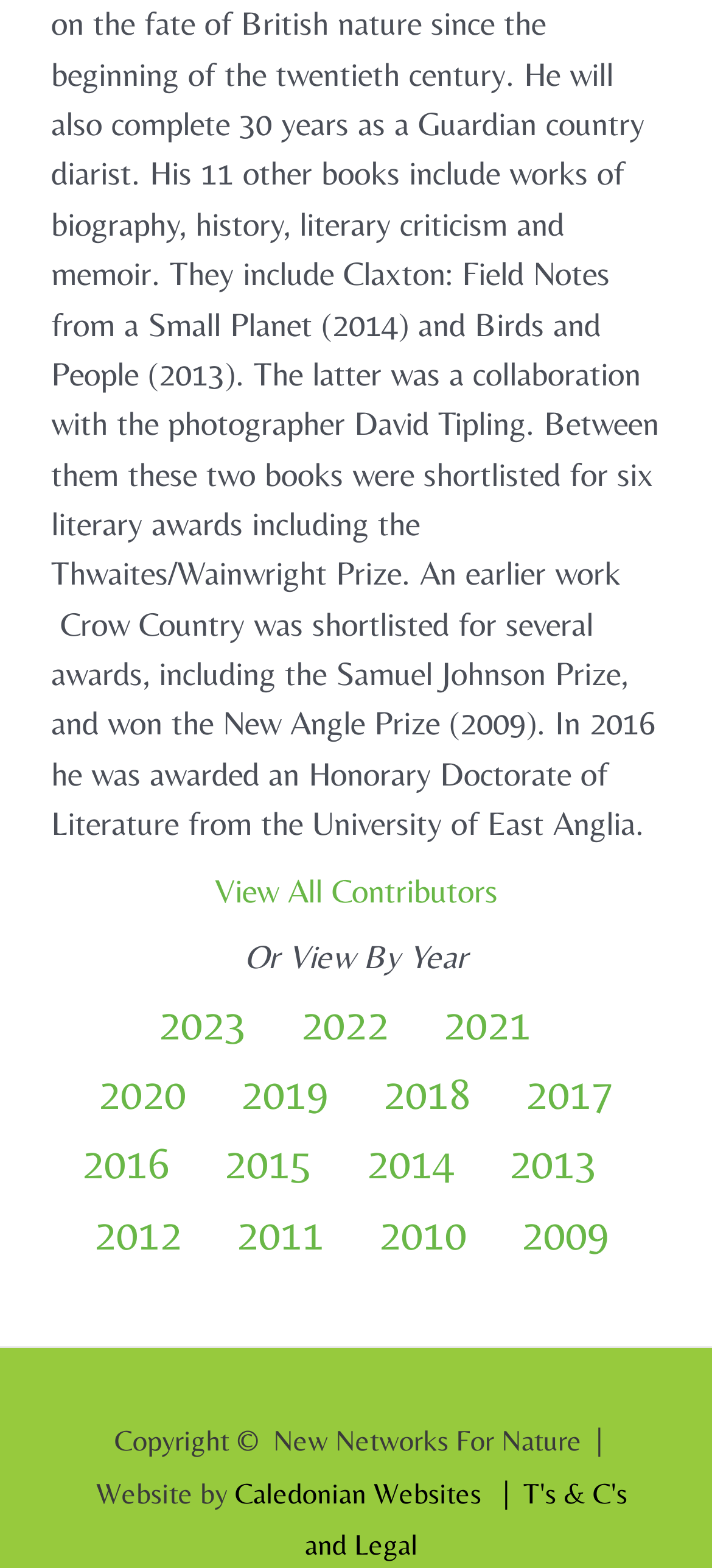What is the text next to the 'View All Contributors' button?
Based on the image, respond with a single word or phrase.

Or View By Year